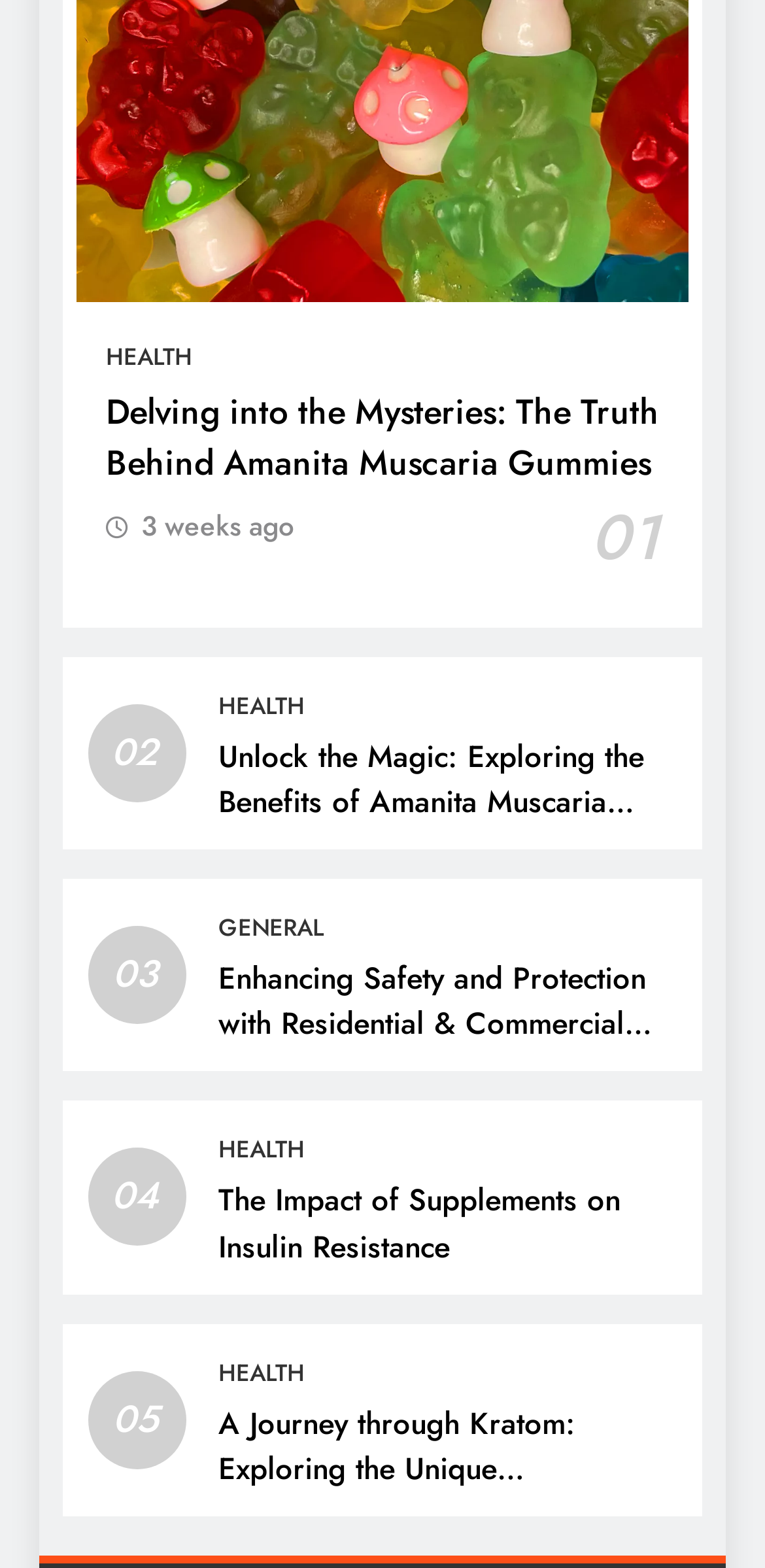Pinpoint the bounding box coordinates of the element that must be clicked to accomplish the following instruction: "learn about Kratom strains". The coordinates should be in the format of four float numbers between 0 and 1, i.e., [left, top, right, bottom].

[0.286, 0.894, 0.863, 0.979]